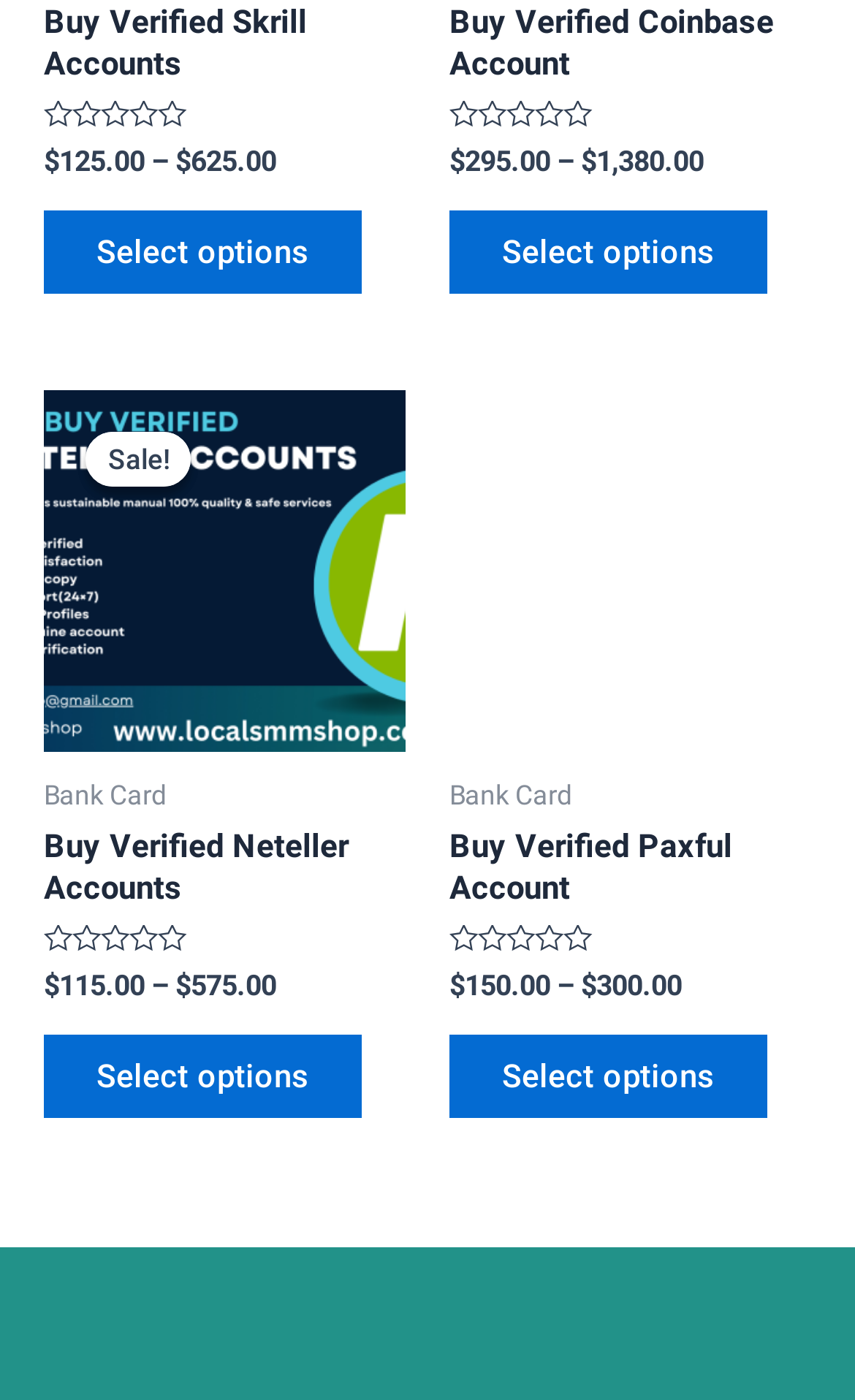How many products are listed on this webpage?
Please provide a comprehensive answer based on the visual information in the image.

I found that there are four products listed on this webpage, each with its own heading and price range. The products are 'Buy Verified Skrill Accounts', 'Buy Verified Coinbase Account', 'Buy Verified Neteller Accounts', and 'Buy Verified Paxful Account'.